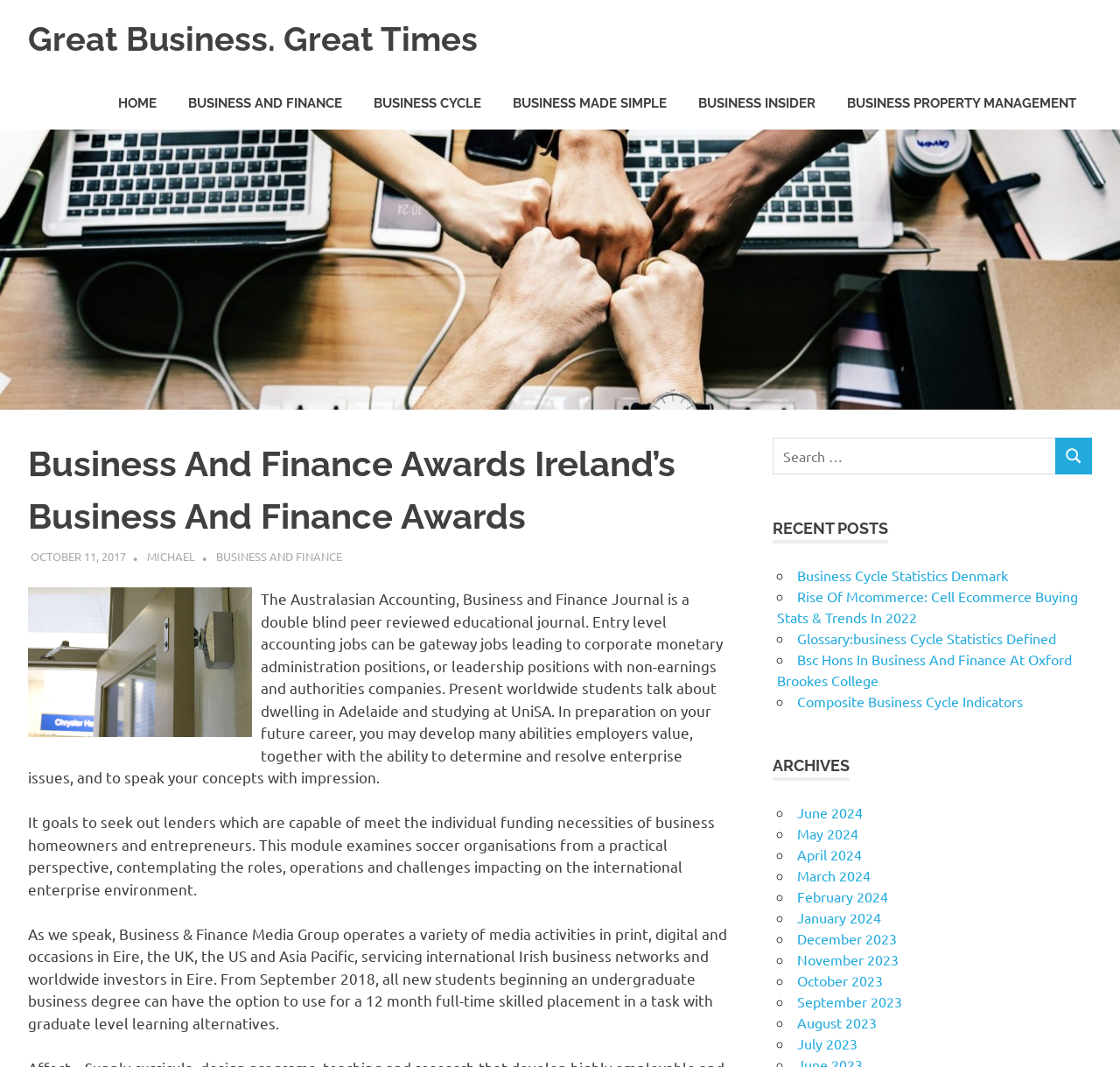Give a short answer to this question using one word or a phrase:
What is the format of the archives section on this webpage?

Monthly links